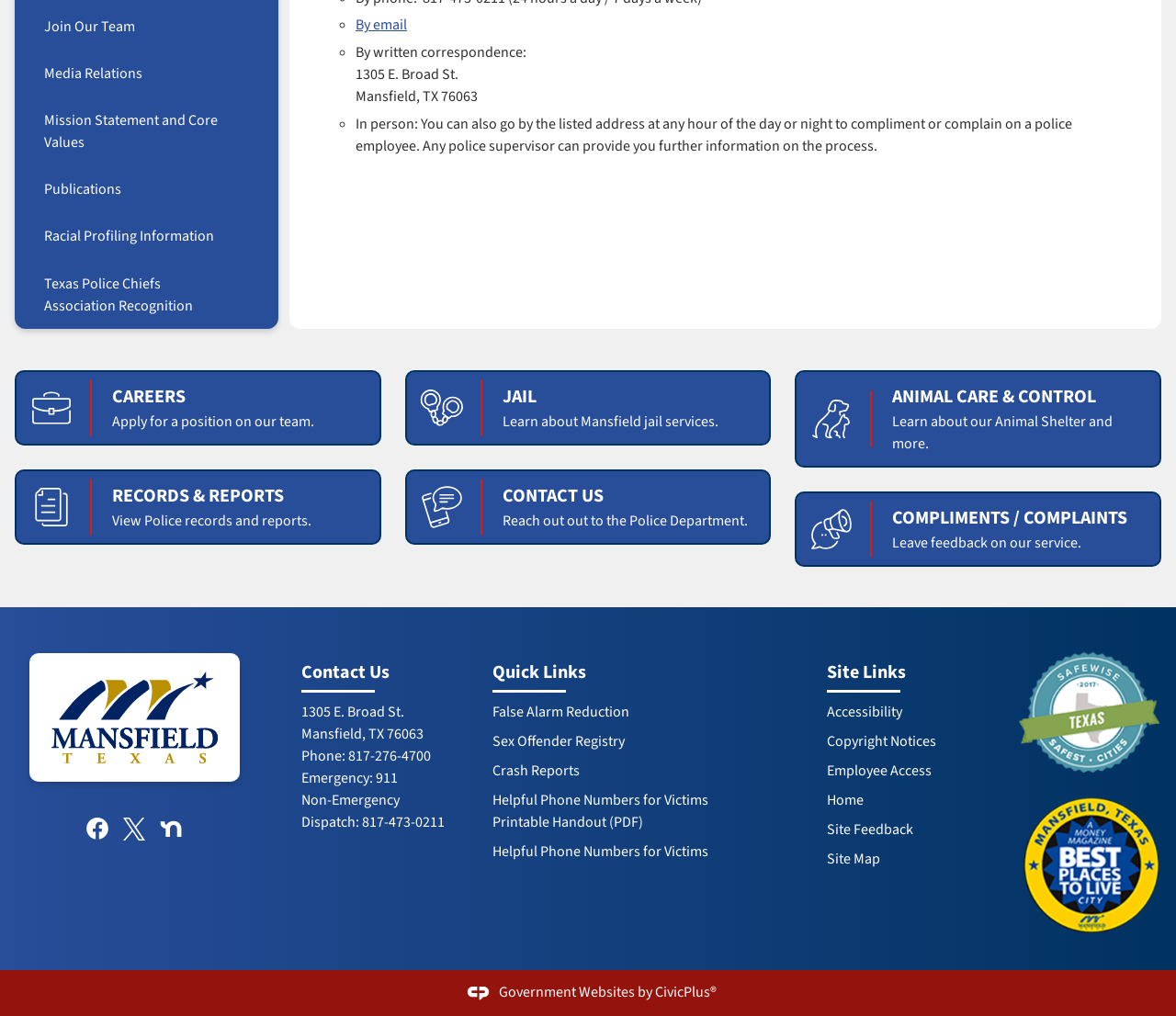Locate the bounding box of the user interface element based on this description: "National Parks".

None